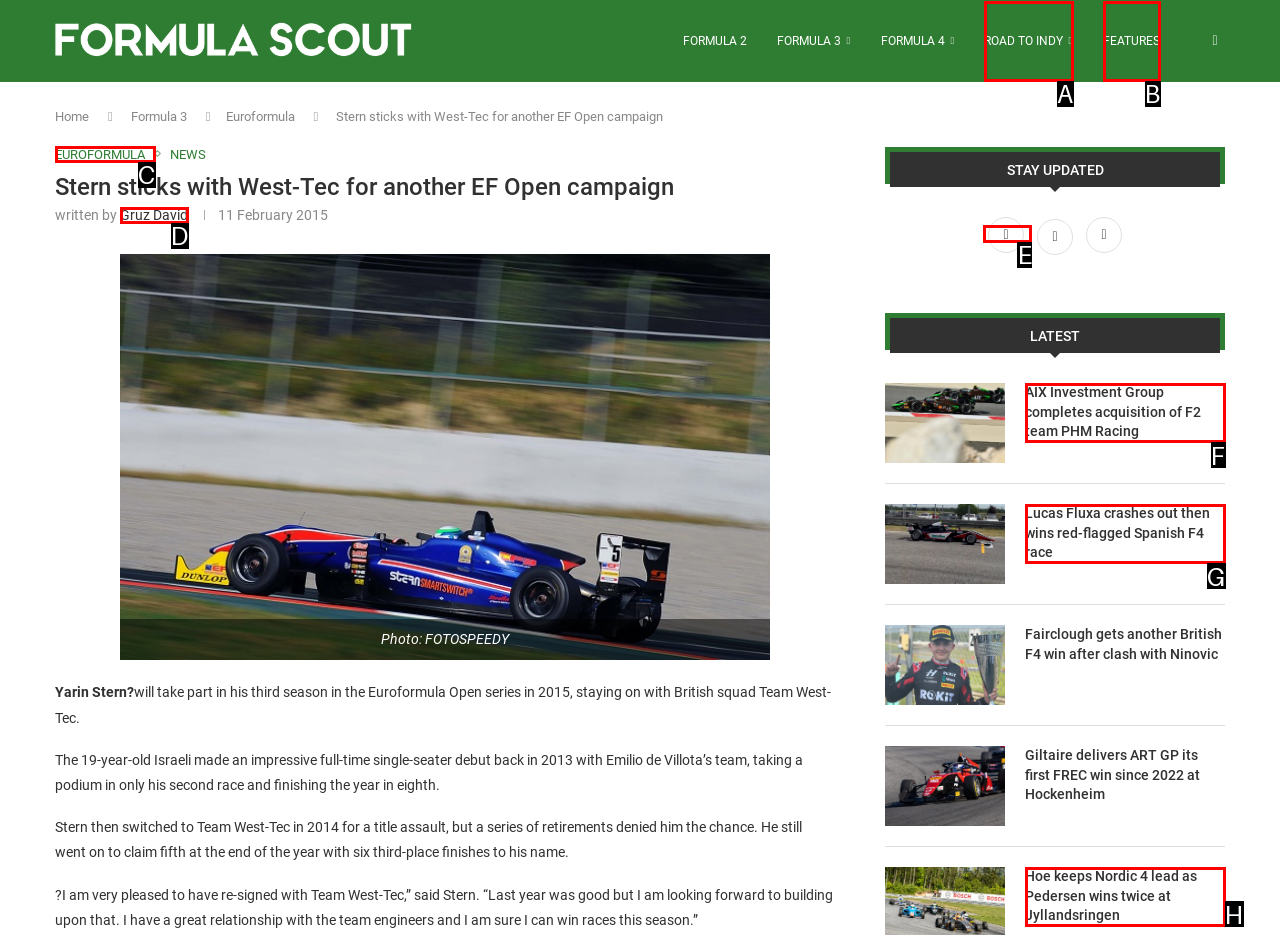Tell me which one HTML element I should click to complete this task: Visit the Facebook page Answer with the option's letter from the given choices directly.

E